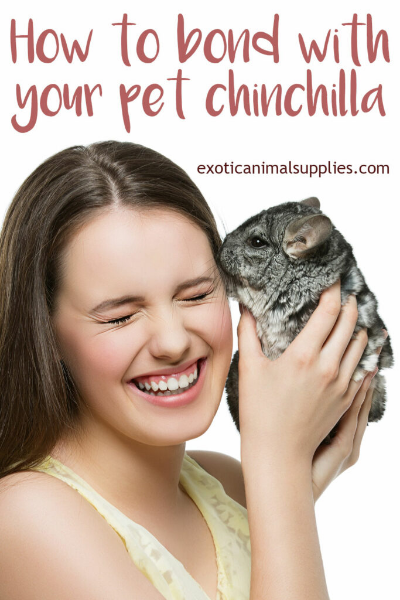What is the theme of the webpage?
Provide a fully detailed and comprehensive answer to the question.

The theme of the webpage is companionship and care for pet chinchillas, as evident from the image and the phrase 'How to Bond with Your Pet Chinchilla' prominently displayed above the scene.